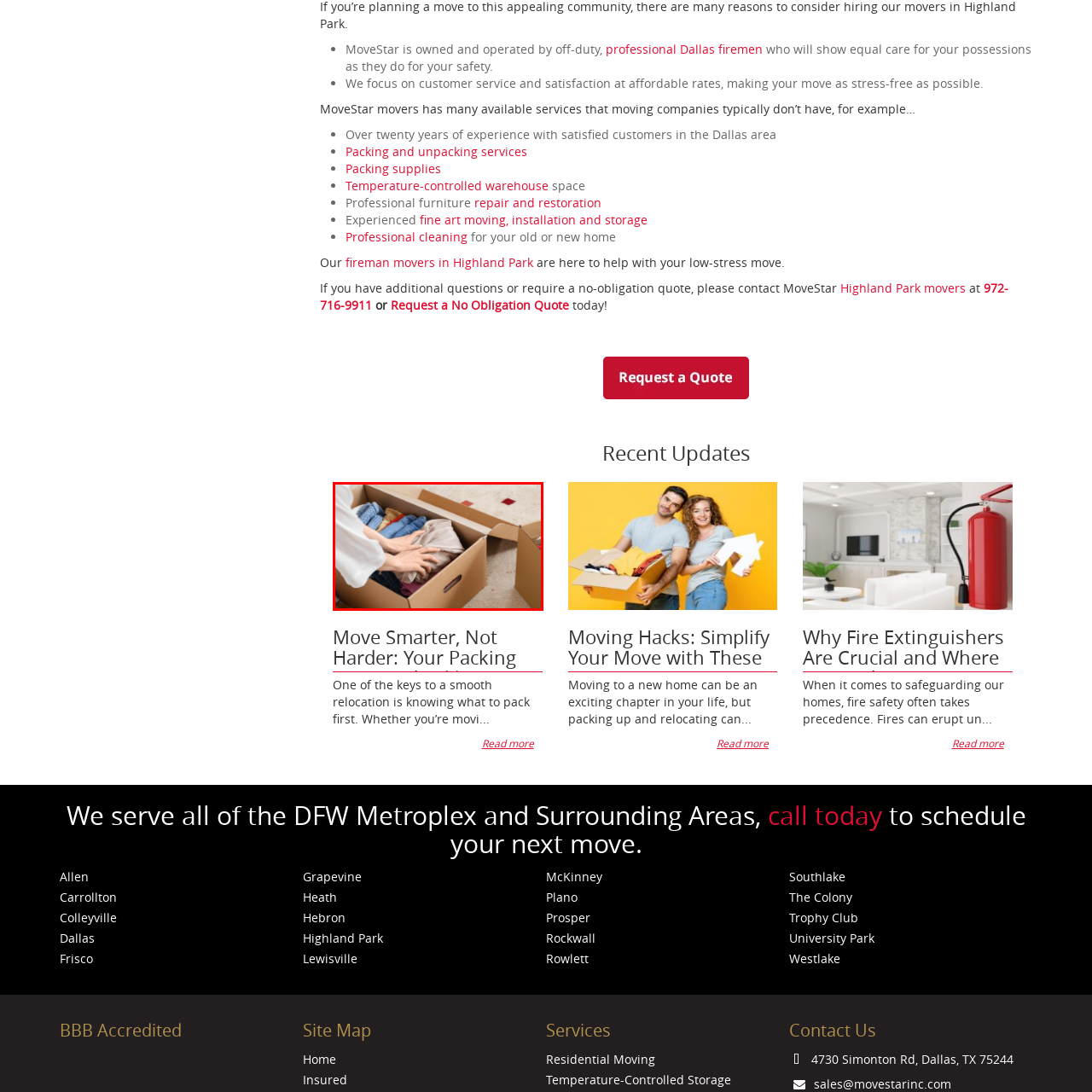Look at the area marked with a blue rectangle, What is the color of the accents on the rug? 
Provide your answer using a single word or phrase.

Red